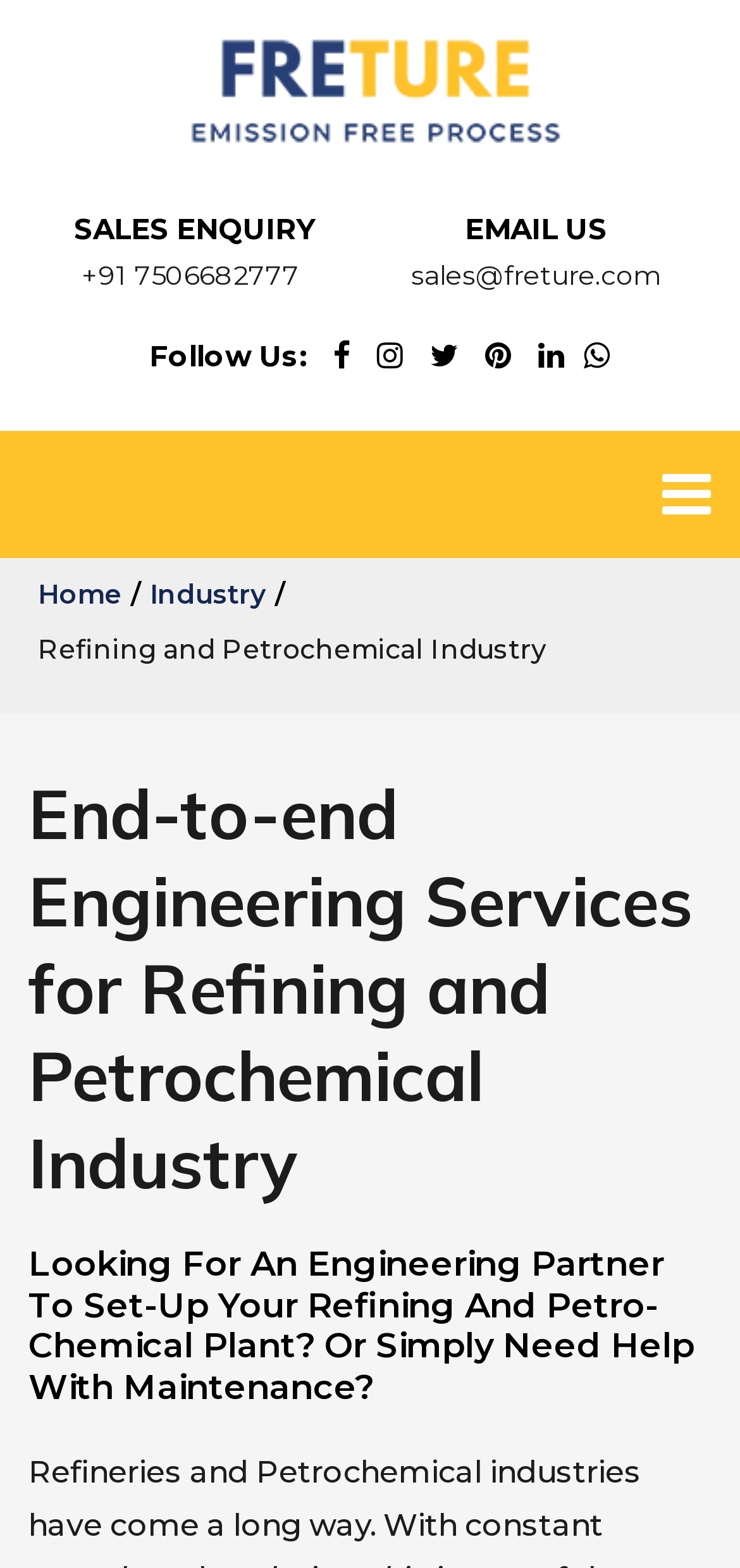Find the bounding box of the UI element described as follows: "home".

[0.051, 0.362, 0.203, 0.396]